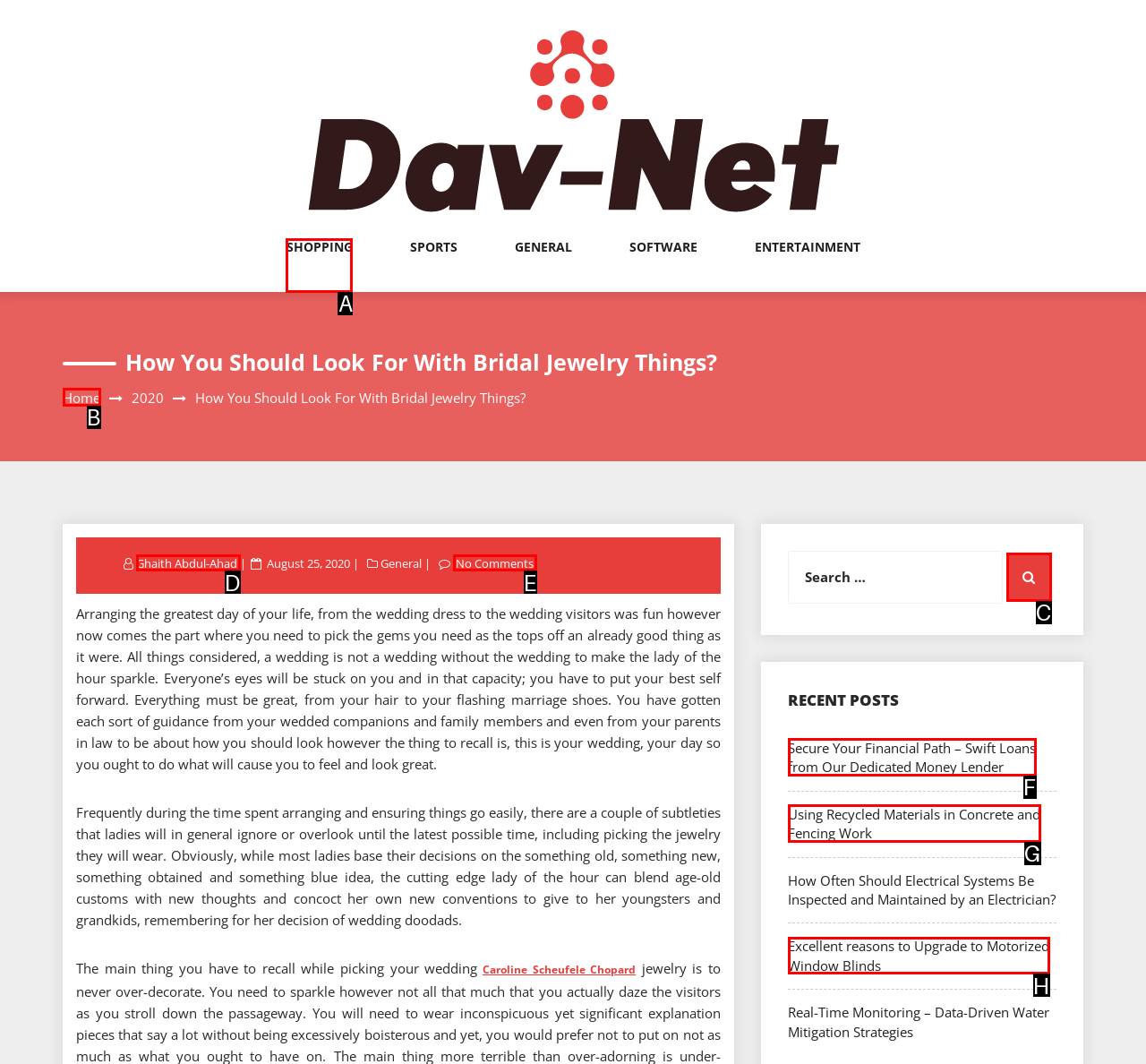Select the appropriate HTML element that needs to be clicked to execute the following task: Learn about Swift Loans. Respond with the letter of the option.

F